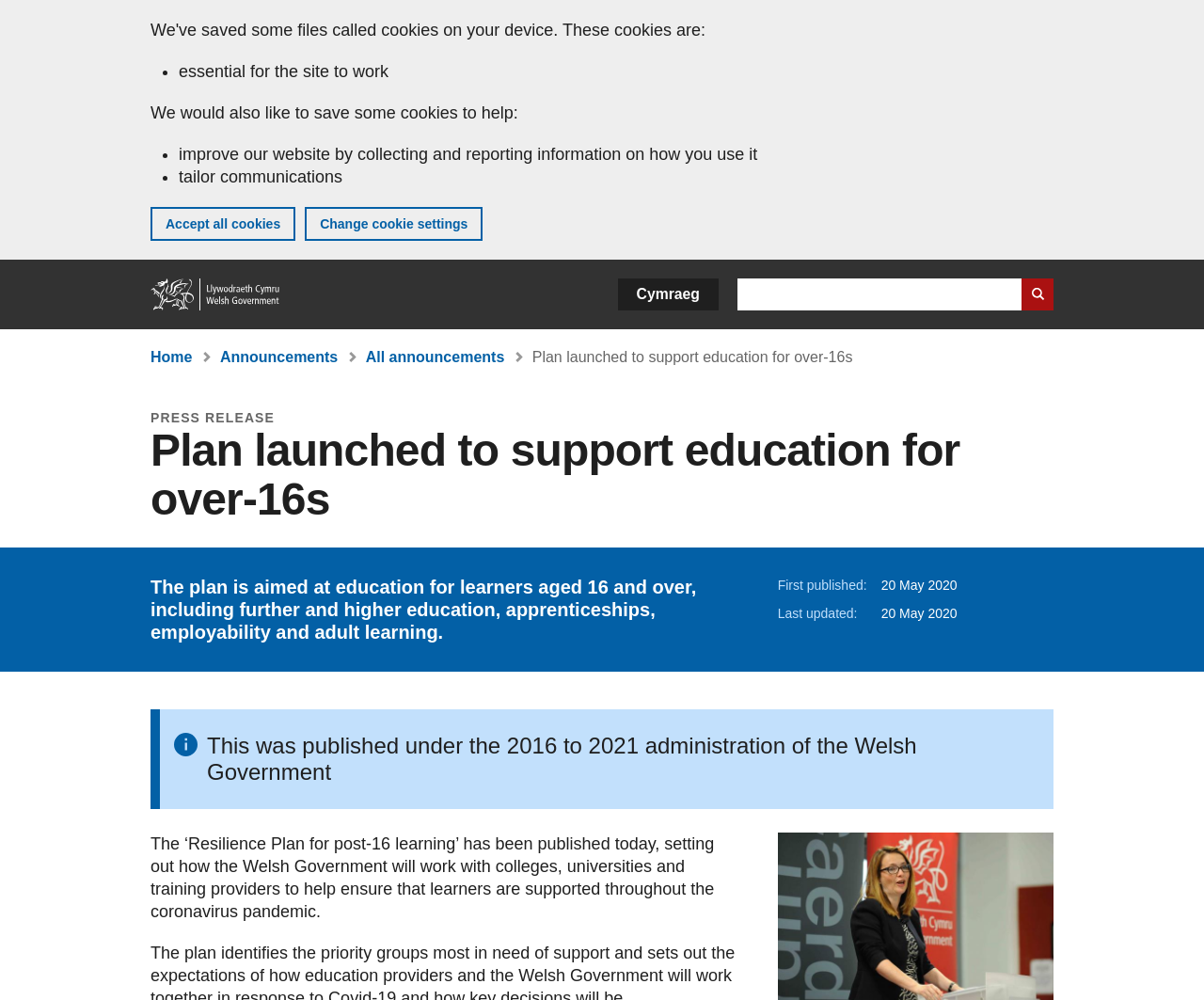Show the bounding box coordinates for the element that needs to be clicked to execute the following instruction: "Change language to Cymraeg". Provide the coordinates in the form of four float numbers between 0 and 1, i.e., [left, top, right, bottom].

[0.513, 0.278, 0.597, 0.31]